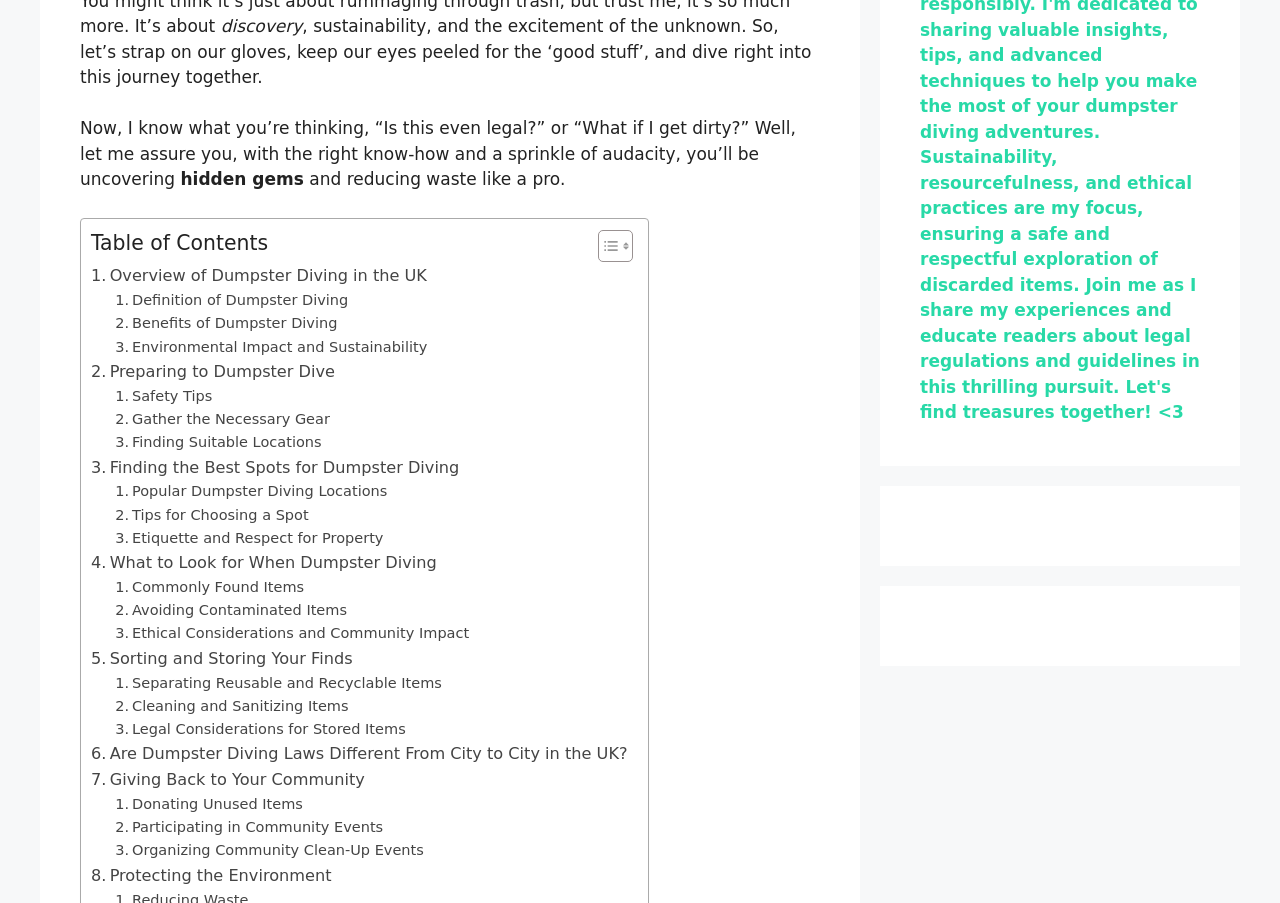Reply to the question with a single word or phrase:
How many links are there in the Table of Contents?

20